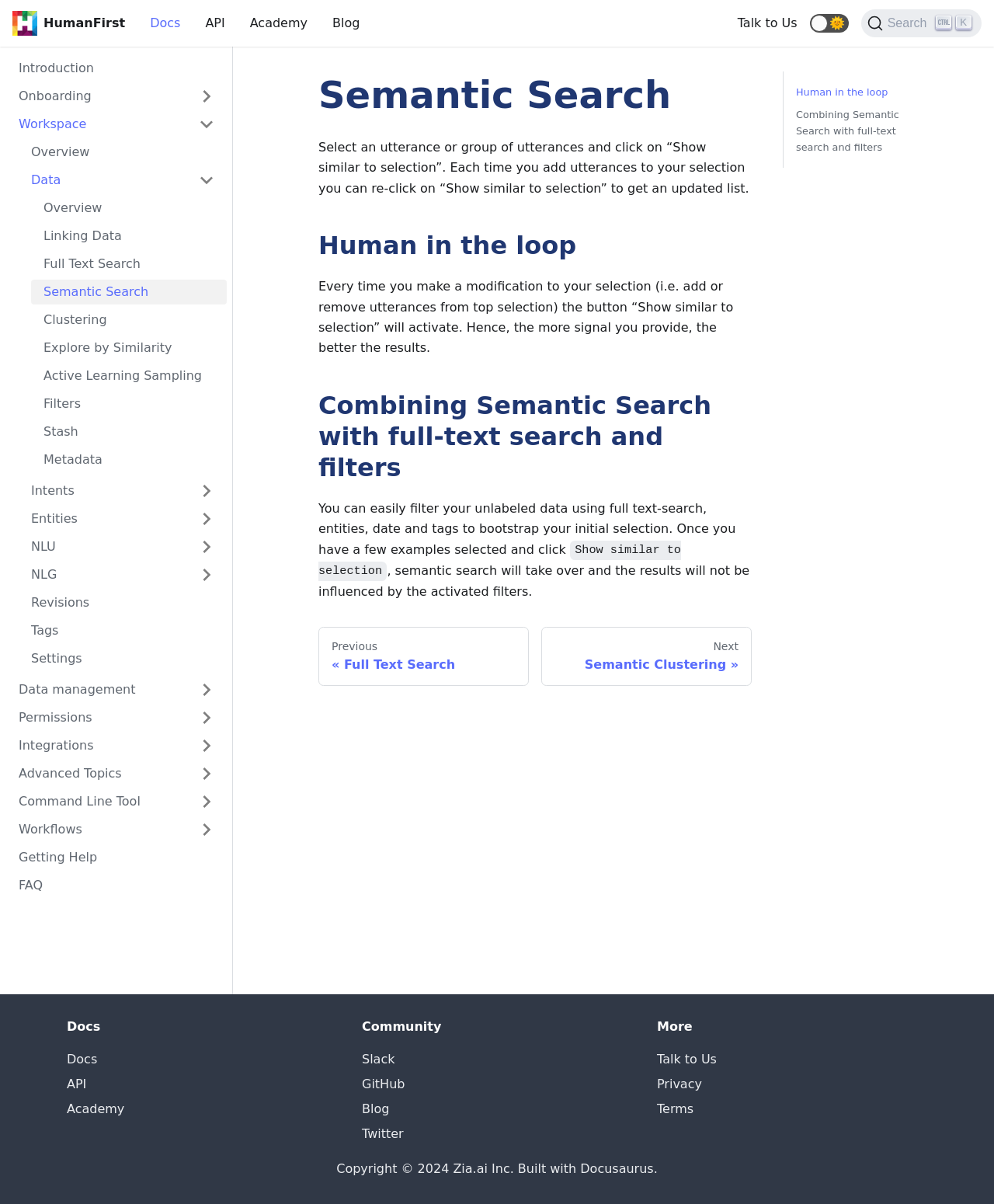What is the text of the first link in the sidebar?
Using the image, respond with a single word or phrase.

Introduction